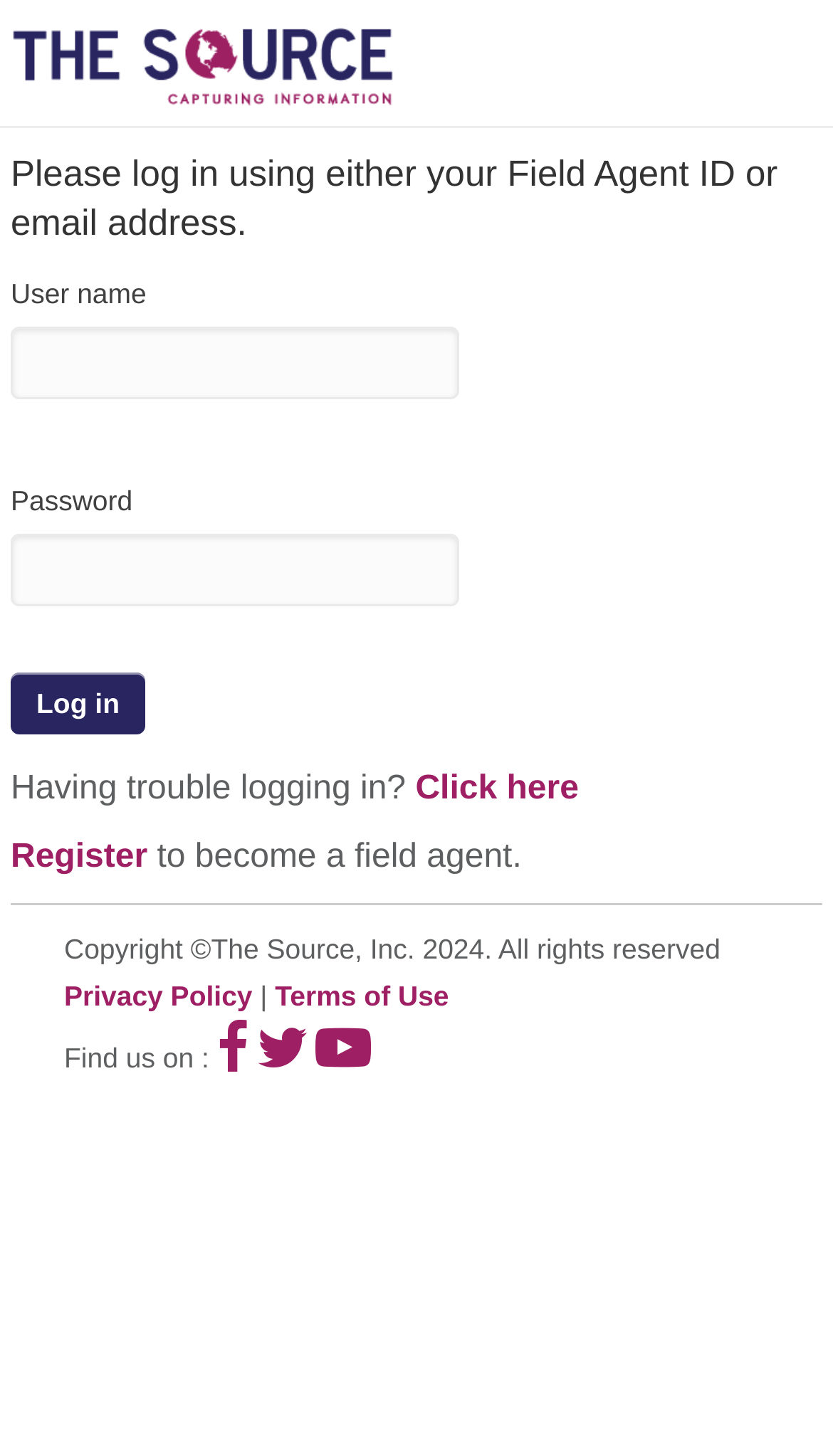What can users do if they are having trouble logging in?
Answer the question with a detailed explanation, including all necessary information.

The webpage provides a link that says 'Having trouble logging in? Click here', suggesting that users who are experiencing difficulties with logging in can click on this link to access additional resources or support.